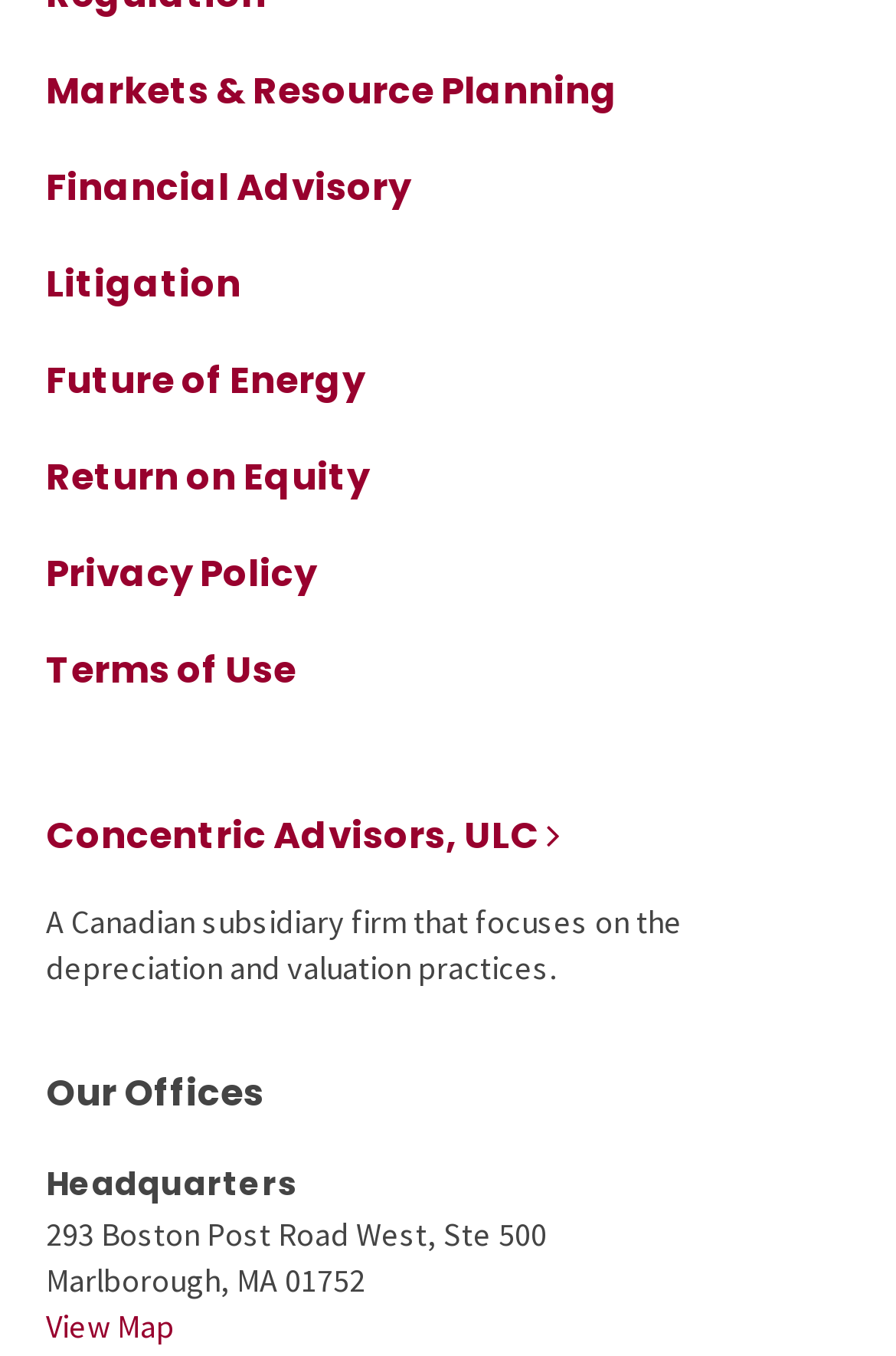Given the description aria-label="Toggle mobile menu", predict the bounding box coordinates of the UI element. Ensure the coordinates are in the format (top-left x, top-left y, bottom-right x, bottom-right y) and all values are between 0 and 1.

None